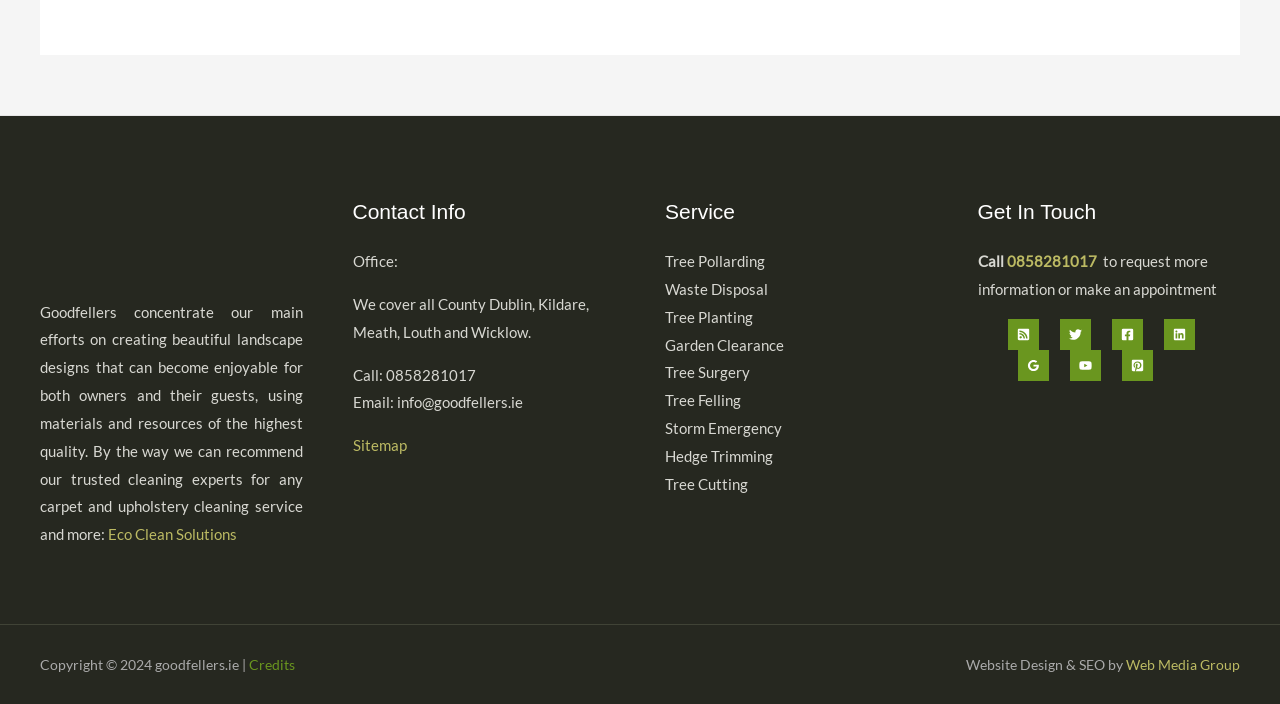Please provide the bounding box coordinates for the UI element as described: "tree surgeon Dublin 2 (D2)". The coordinates must be four floats between 0 and 1, represented as [left, top, right, bottom].

[0.525, 0.19, 0.662, 0.215]